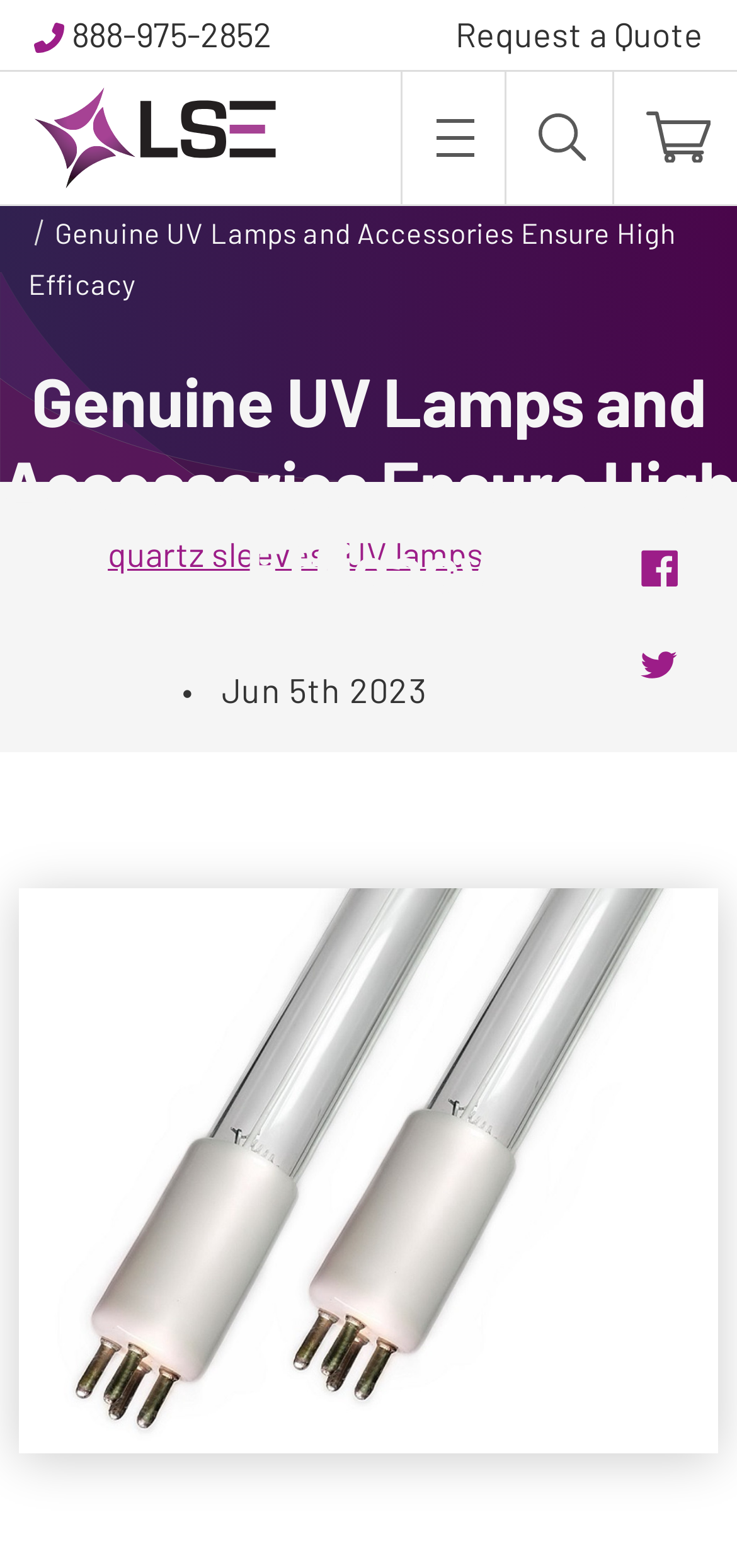Please answer the following question using a single word or phrase: 
What is the date mentioned on the webpage?

Jun 5th 2023